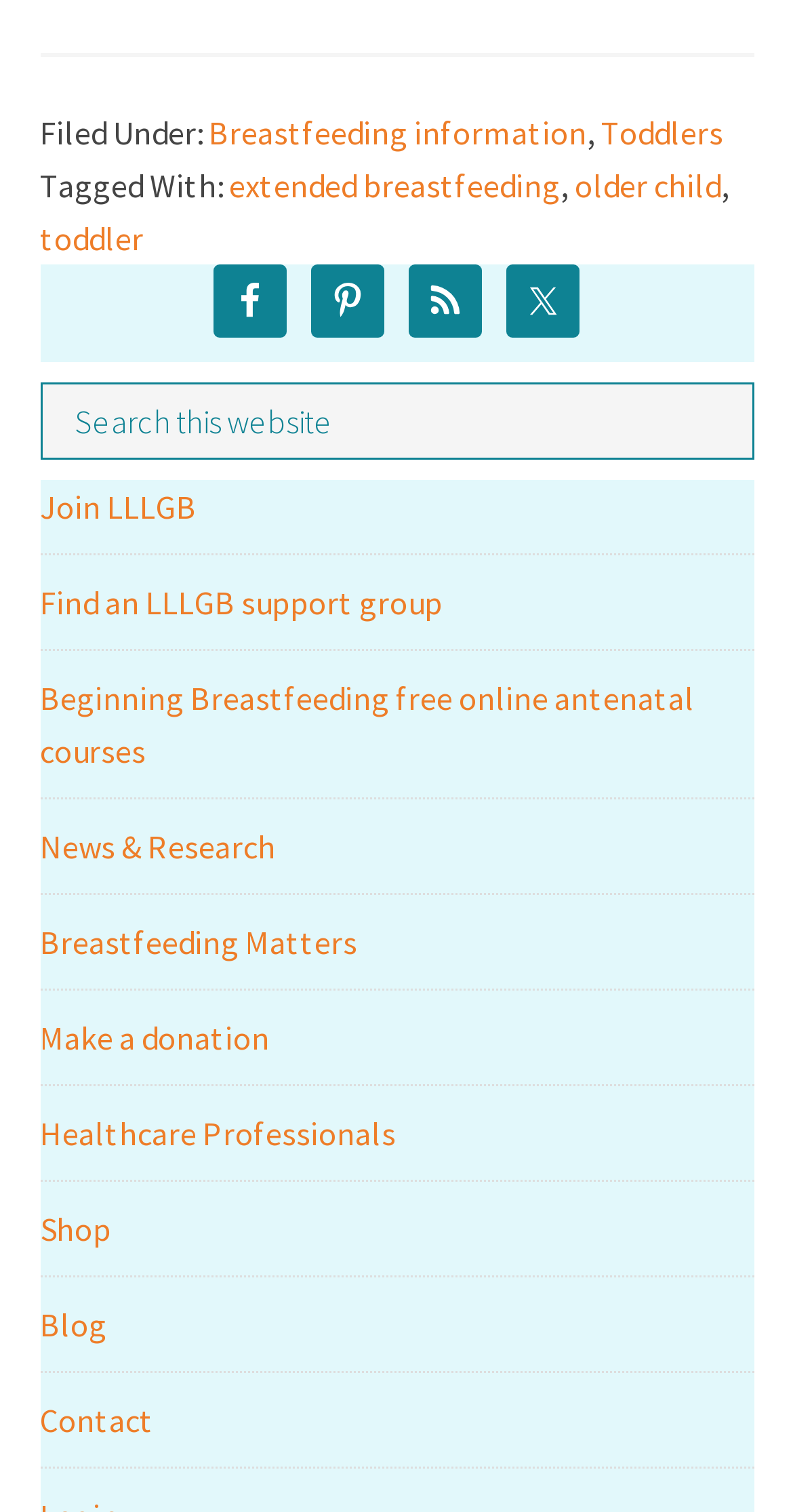What is the topic of the 'Breastfeeding Matters' link?
Please provide a single word or phrase in response based on the screenshot.

Breastfeeding